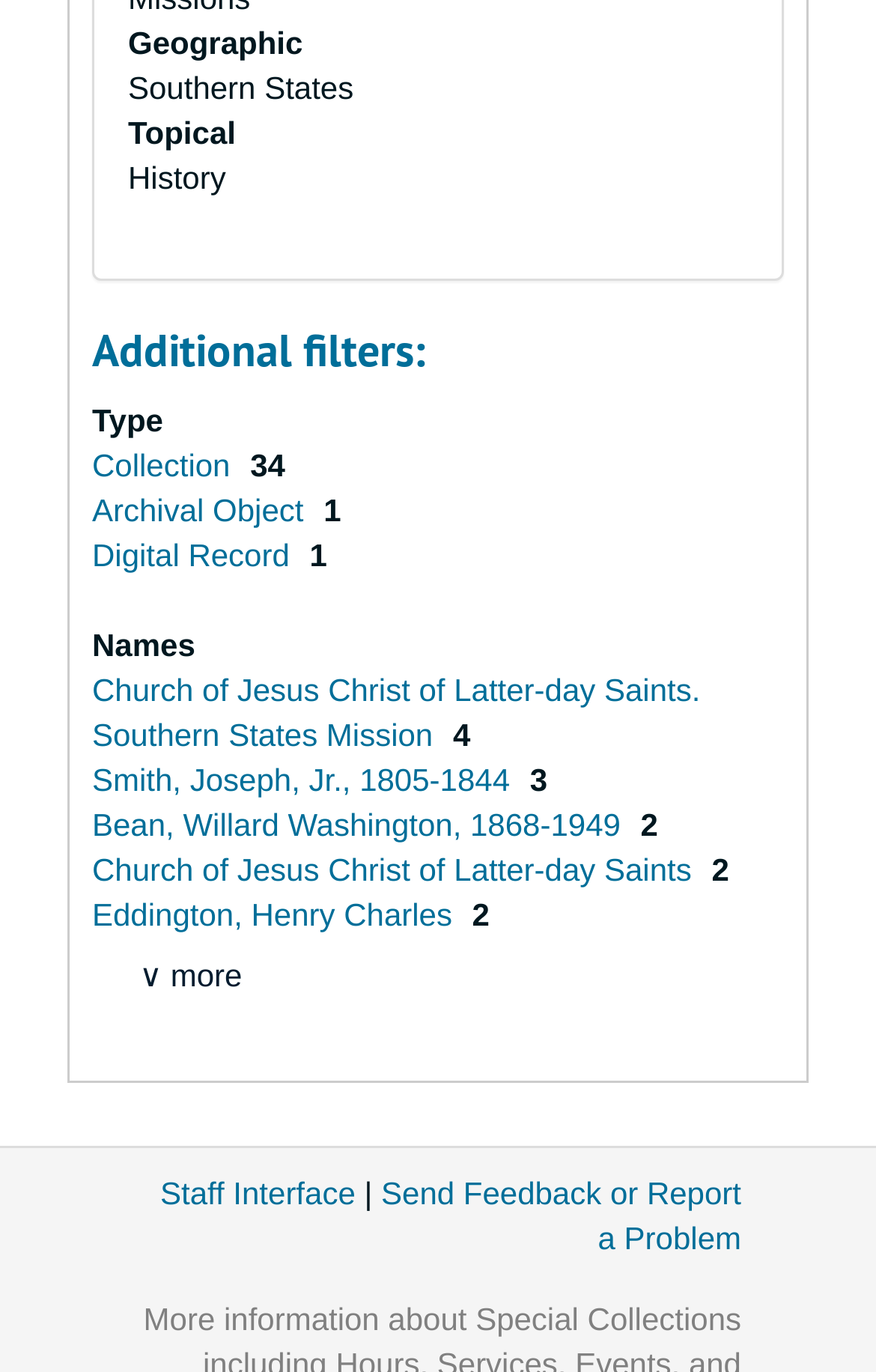Identify the bounding box for the UI element described as: "Toggle". Ensure the coordinates are four float numbers between 0 and 1, formatted as [left, top, right, bottom].

None